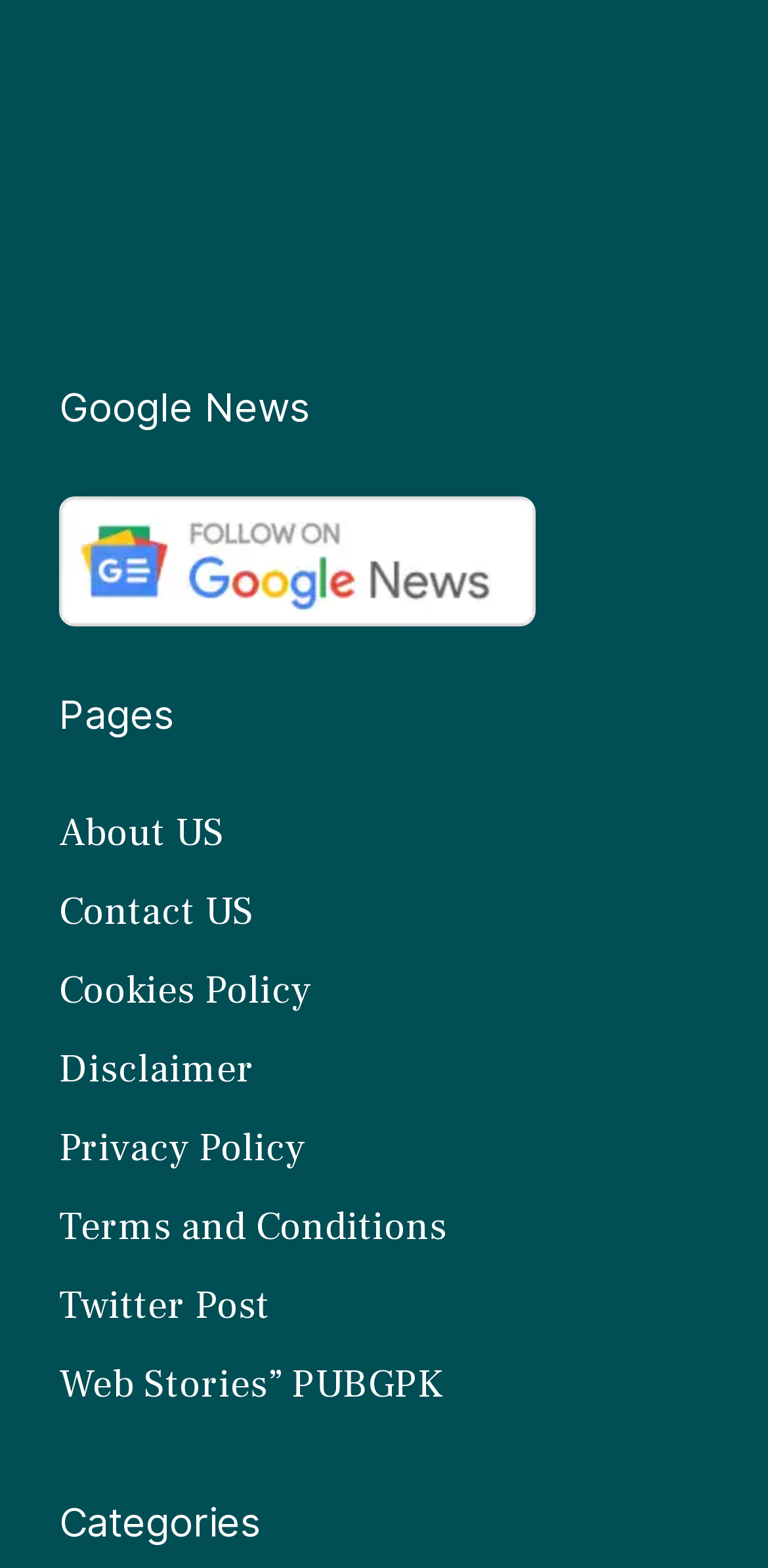What is the name of the news section?
Using the visual information, respond with a single word or phrase.

Google News